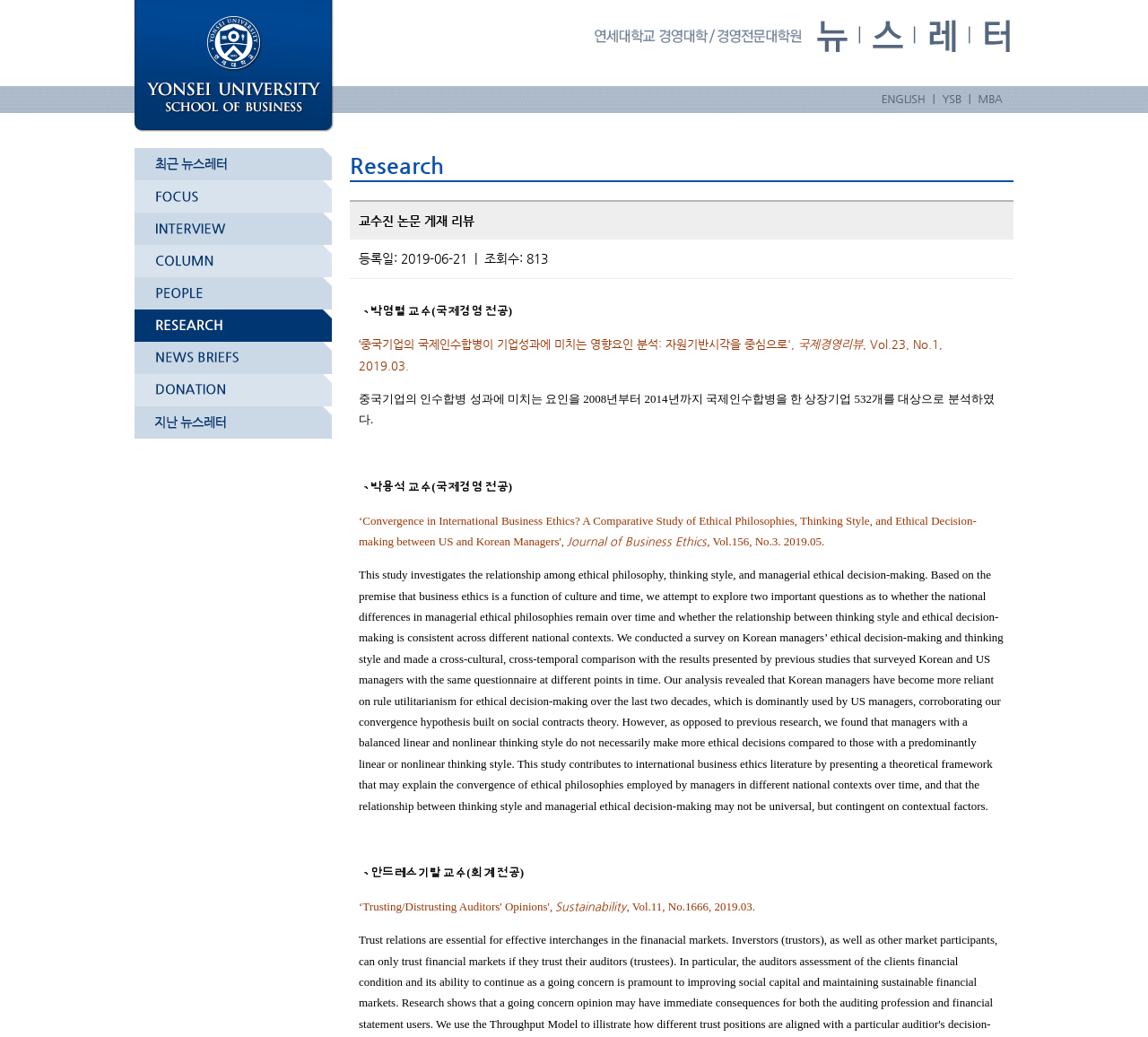Indicate the bounding box coordinates of the element that must be clicked to execute the instruction: "Read the 'COLUMN' article". The coordinates should be given as four float numbers between 0 and 1, i.e., [left, top, right, bottom].

[0.117, 0.236, 0.289, 0.267]